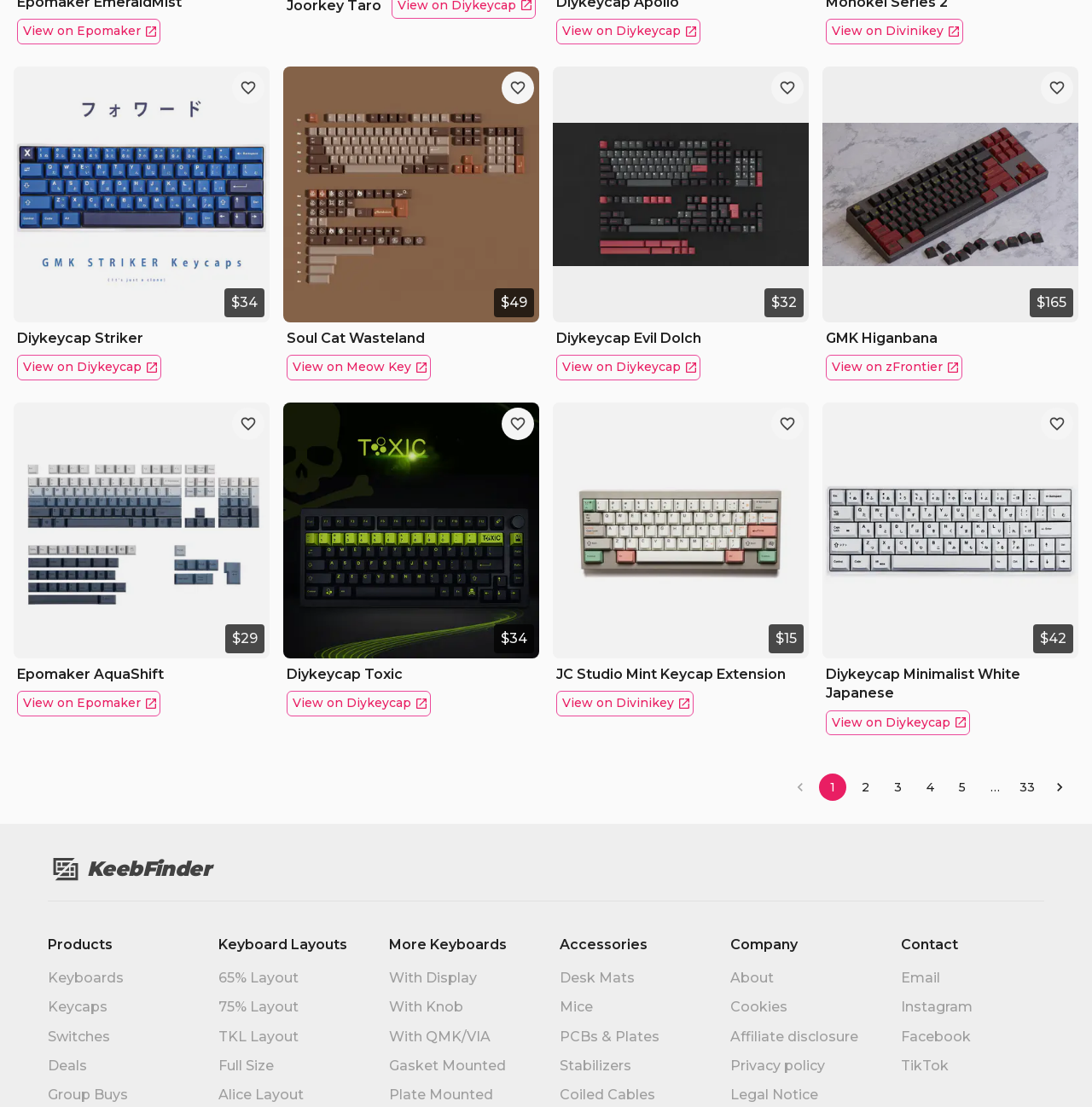Identify and provide the bounding box for the element described by: "Email".

[0.825, 0.876, 0.861, 0.89]